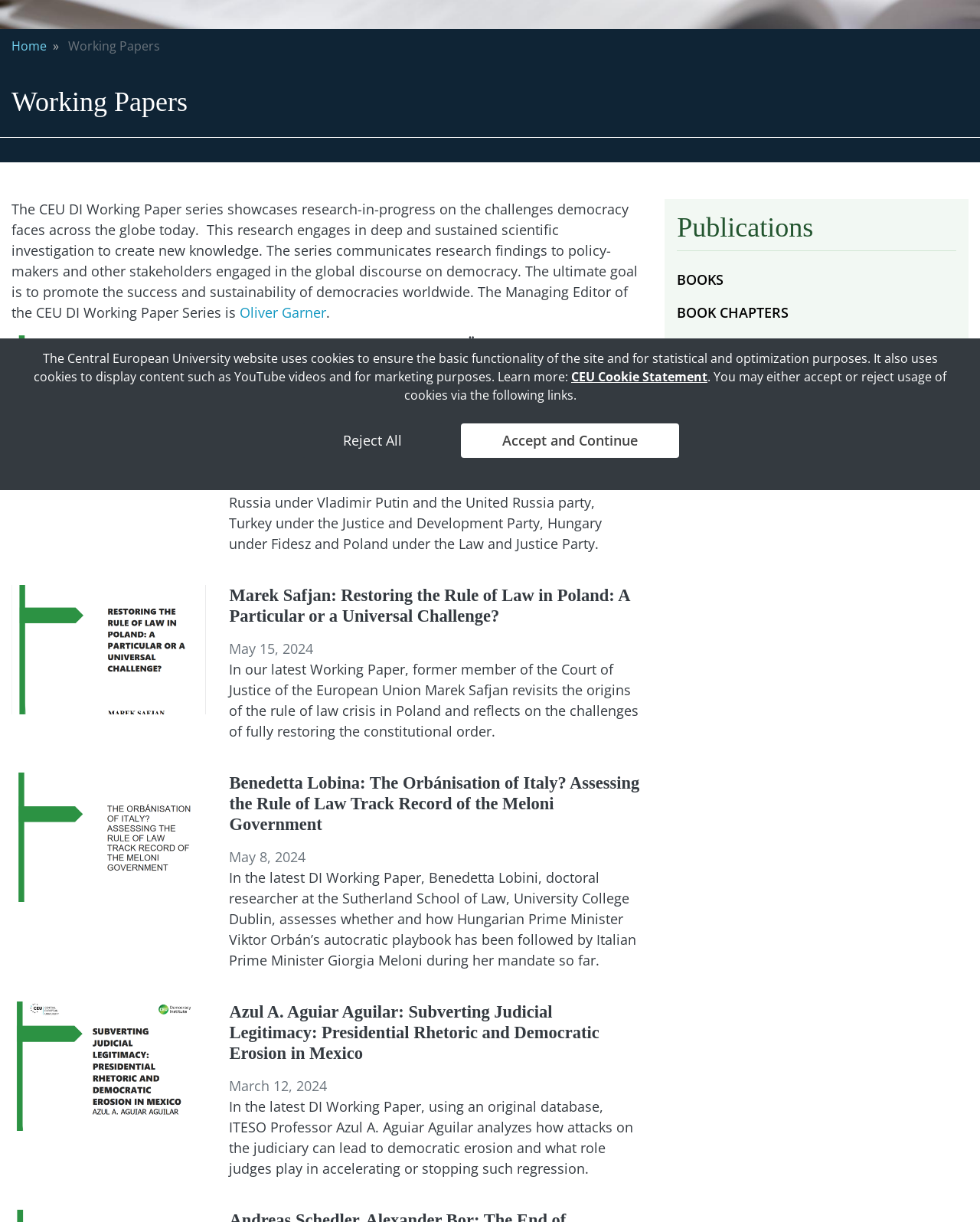Please find the bounding box for the following UI element description. Provide the coordinates in (top-left x, top-left y, bottom-right x, bottom-right y) format, with values between 0 and 1: Other

[0.691, 0.323, 0.976, 0.35]